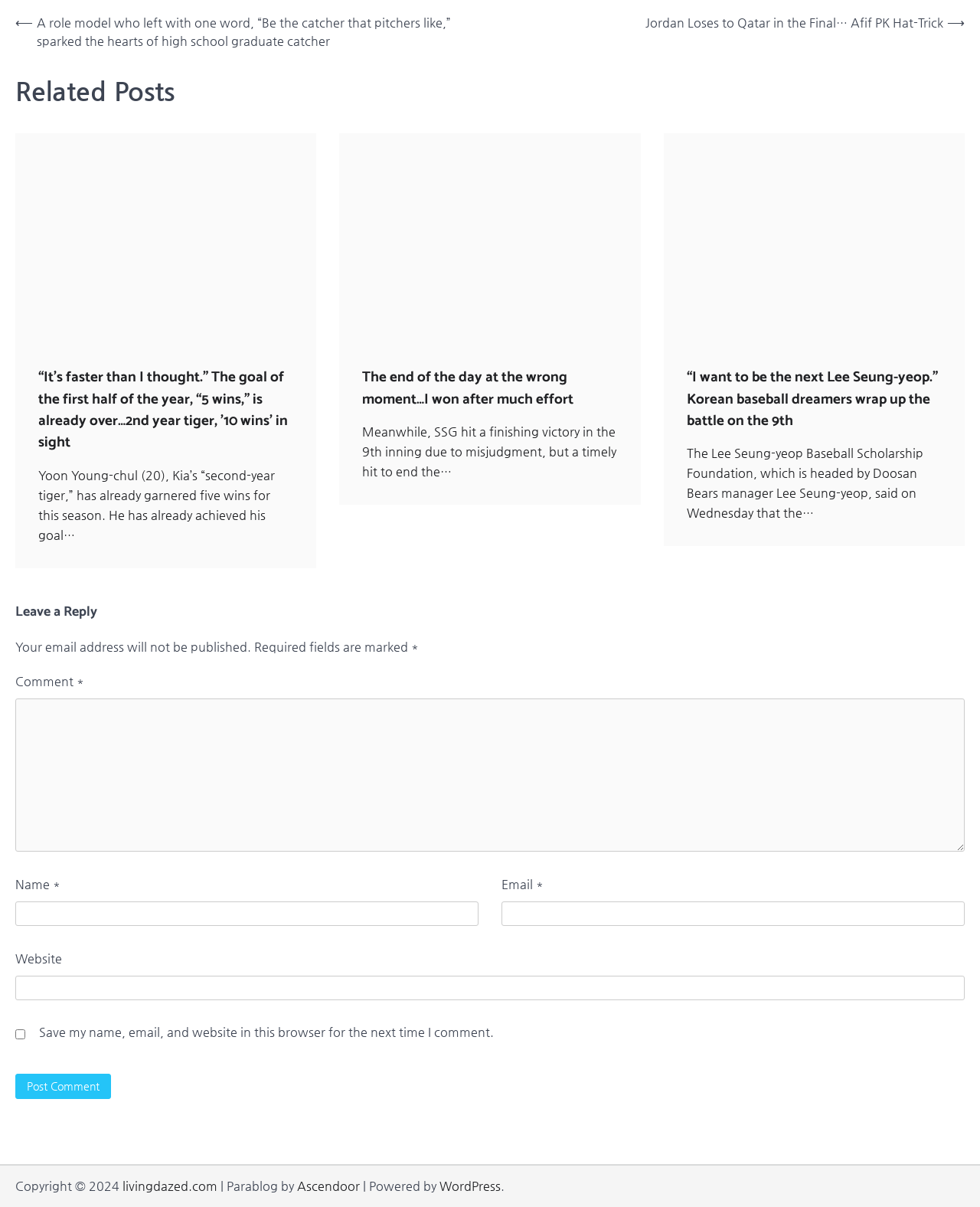Show the bounding box coordinates of the element that should be clicked to complete the task: "Click on the link to the related post about Korean baseball dreamers".

[0.701, 0.303, 0.957, 0.358]